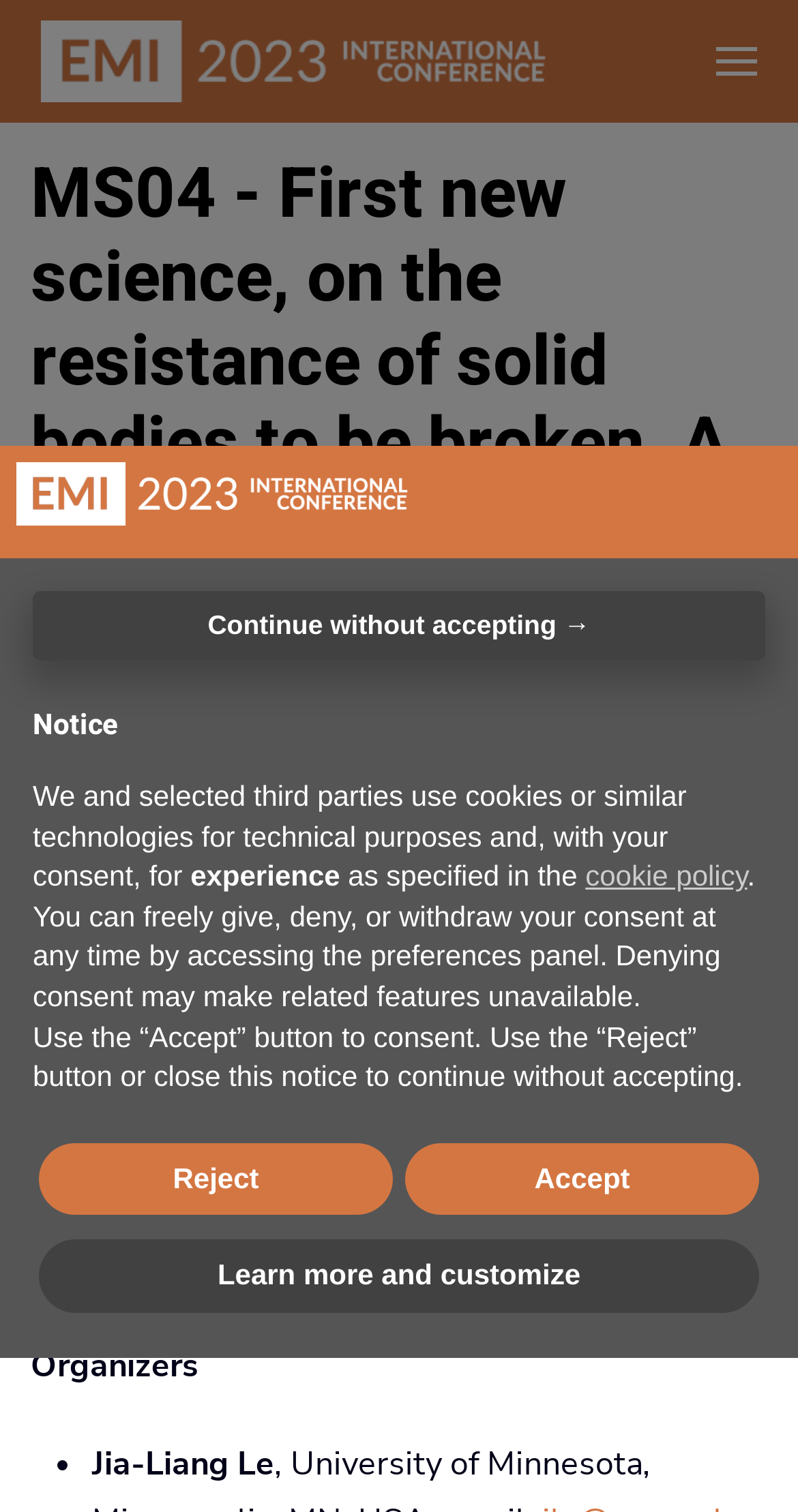What is the name of the mini-symposium?
Give a single word or phrase answer based on the content of the image.

MS04